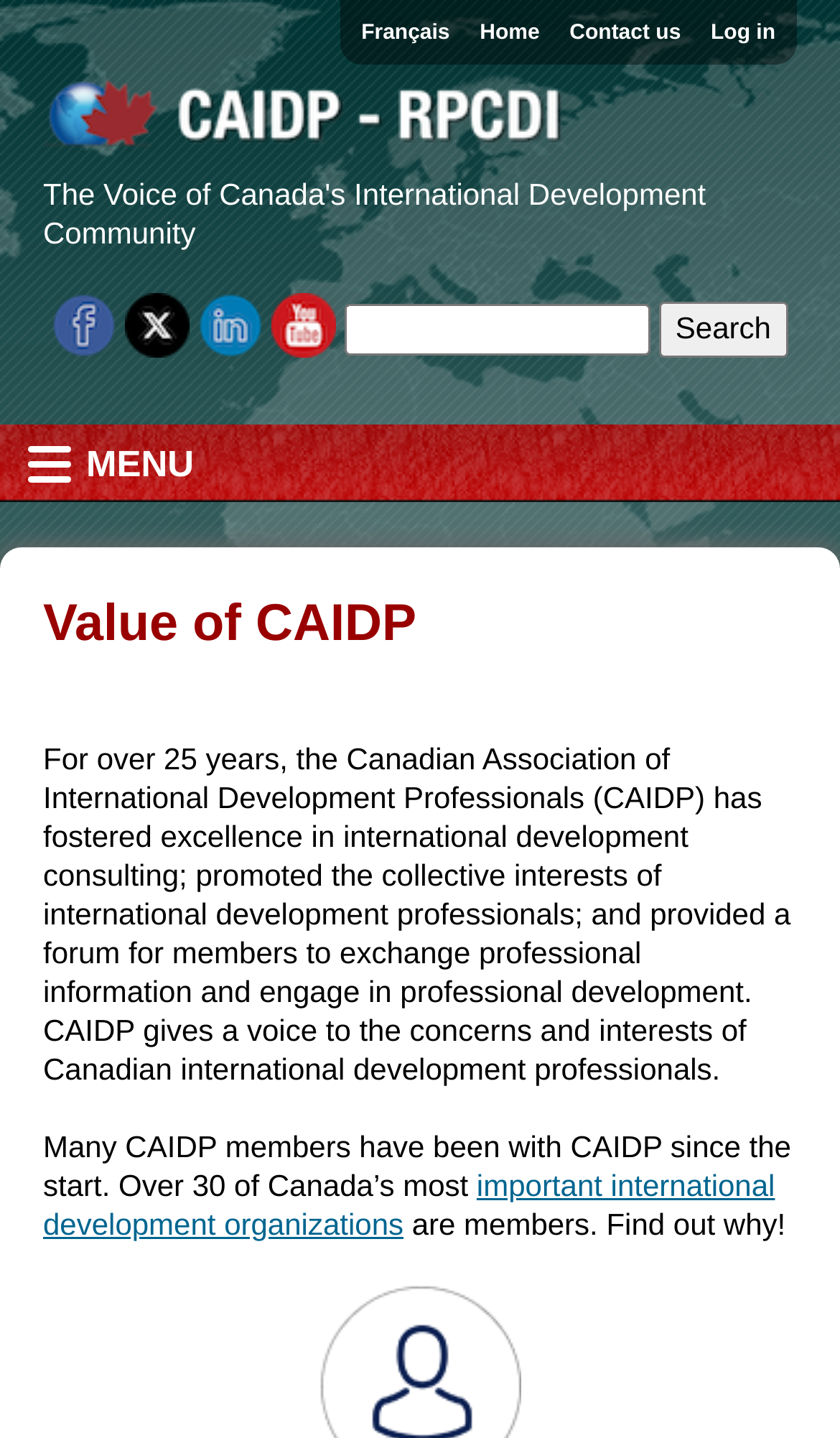Provide the bounding box coordinates, formatted as (top-left x, top-left y, bottom-right x, bottom-right y), with all values being floating point numbers between 0 and 1. Identify the bounding box of the UI element that matches the description: Log in

[0.833, 0.007, 0.936, 0.039]